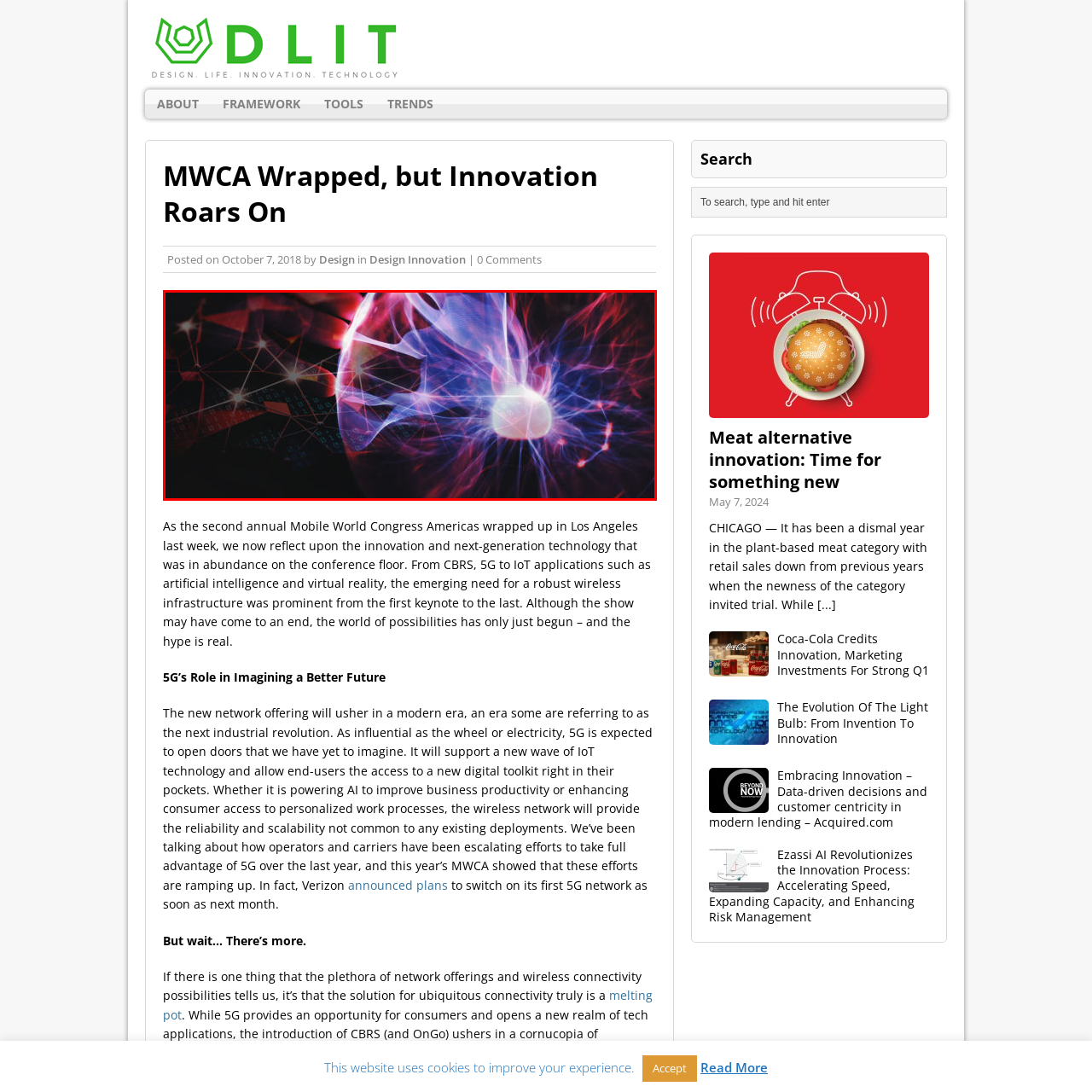What is the background of the image?
Focus on the section of the image outlined in red and give a thorough answer to the question.

The caption describes the image as being set against a dark background, which suggests that the background is intentionally dark to contrast with the vibrant colors and highlight the central theme of innovation and technology.